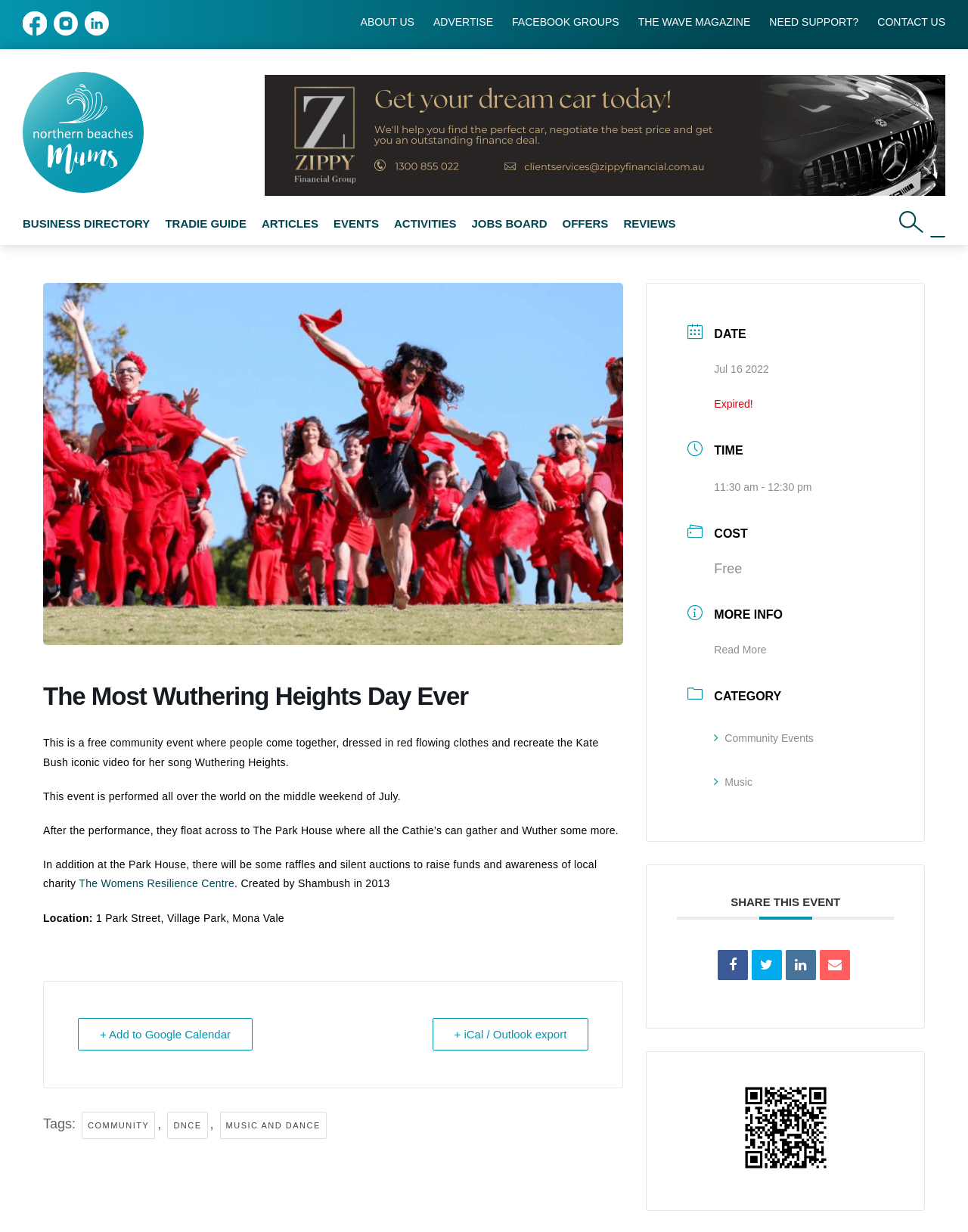Given the description of the UI element: "Biz in the Spotlight", predict the bounding box coordinates in the form of [left, top, right, bottom], with each value being a float between 0 and 1.

[0.225, 0.372, 0.374, 0.39]